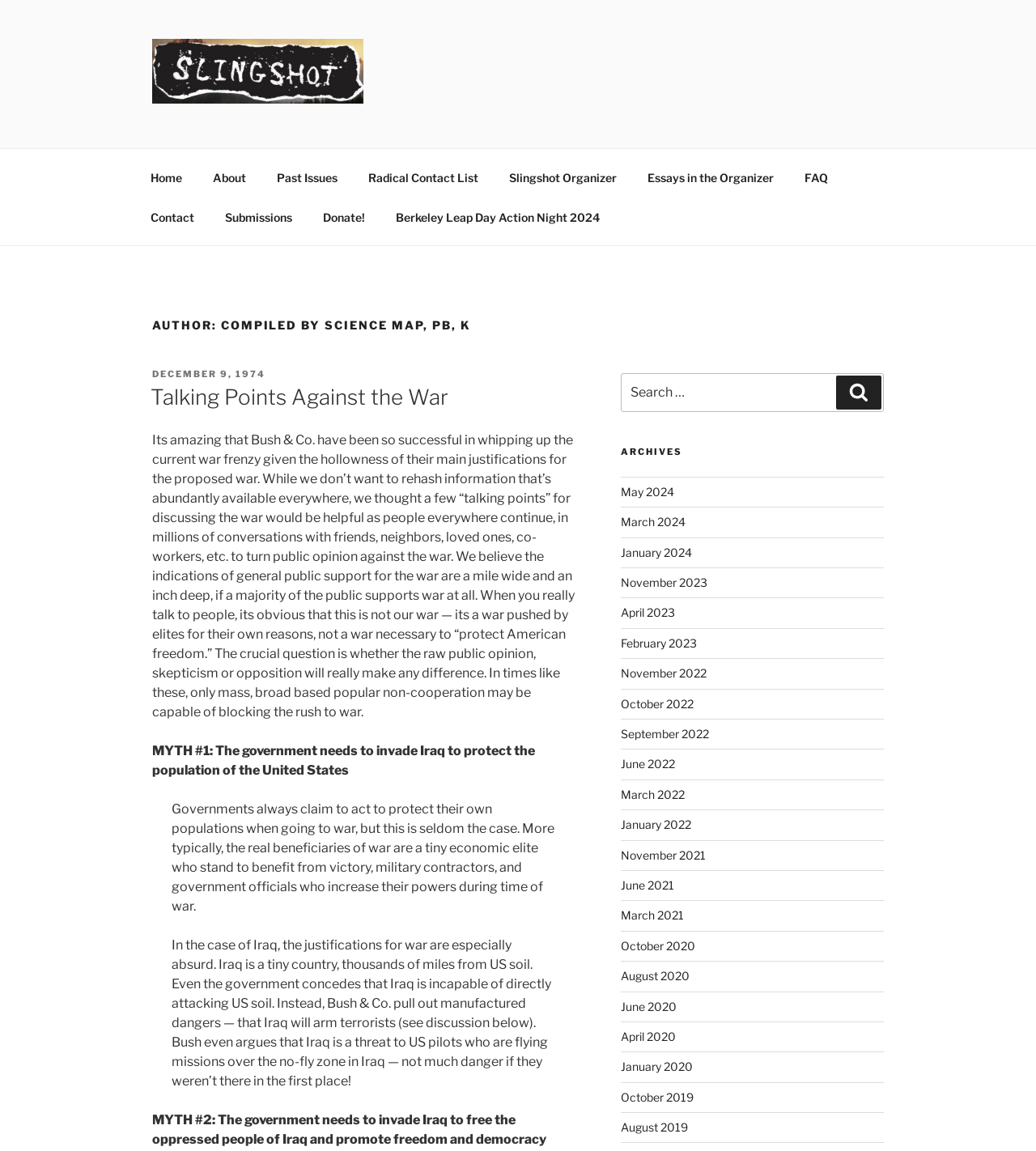Can you give a comprehensive explanation to the question given the content of the image?
What is the name of the collective?

The name of the collective can be found in the StaticText element with the text 'The Slingshot Collective' which is a child of the link element with the text 'Slingshot'.